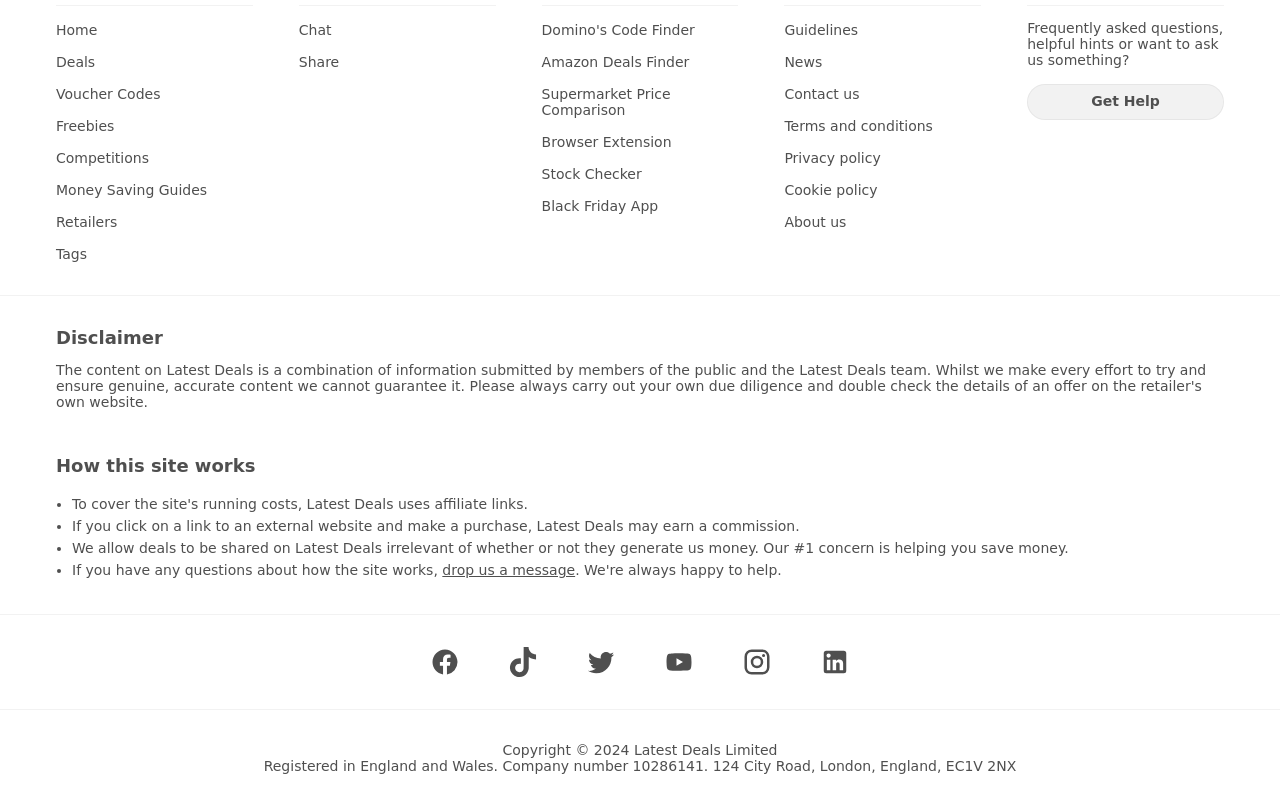Please specify the bounding box coordinates of the clickable region to carry out the following instruction: "Get Help". The coordinates should be four float numbers between 0 and 1, in the format [left, top, right, bottom].

[0.802, 0.104, 0.956, 0.149]